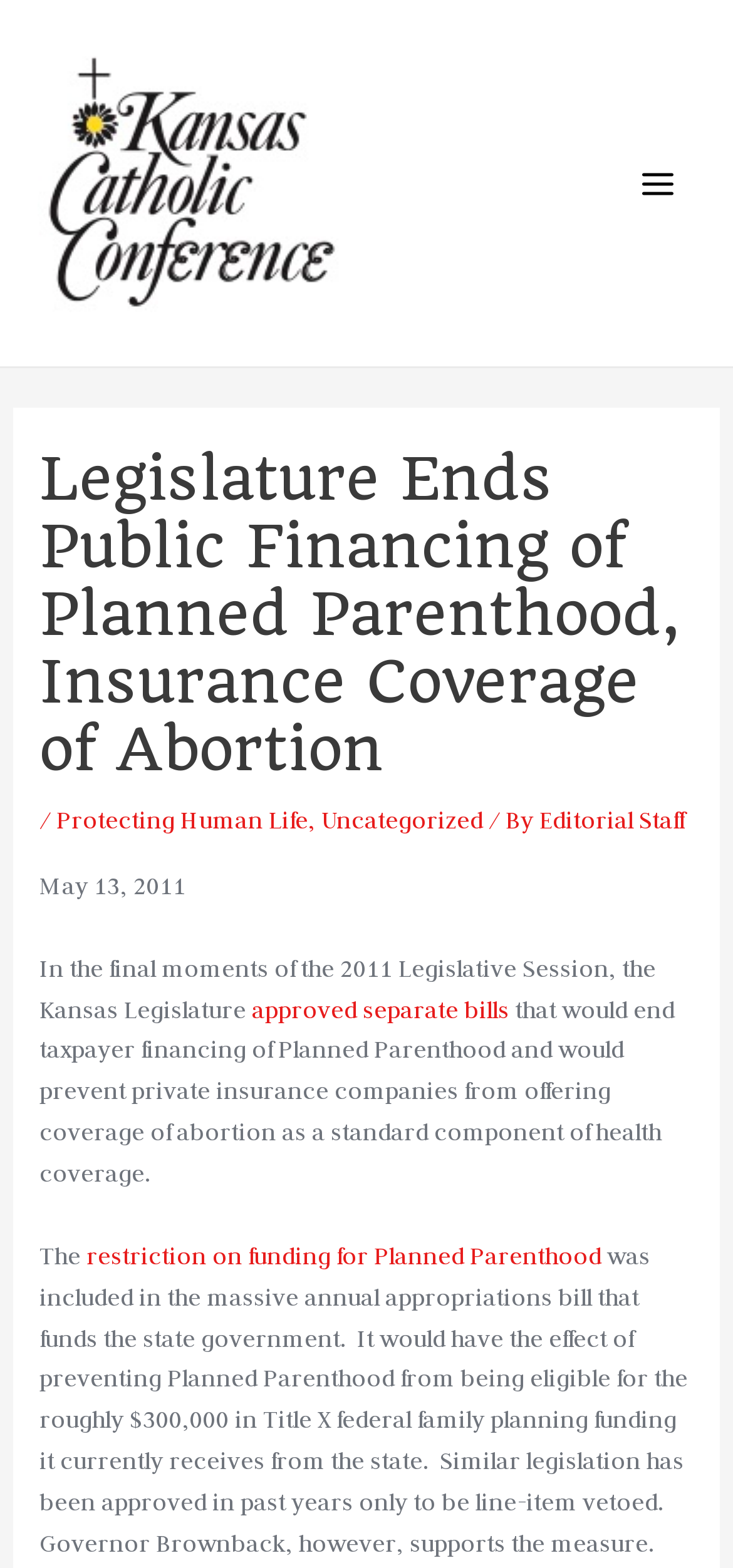Using the description "approved separate bills", predict the bounding box of the relevant HTML element.

[0.344, 0.634, 0.695, 0.652]